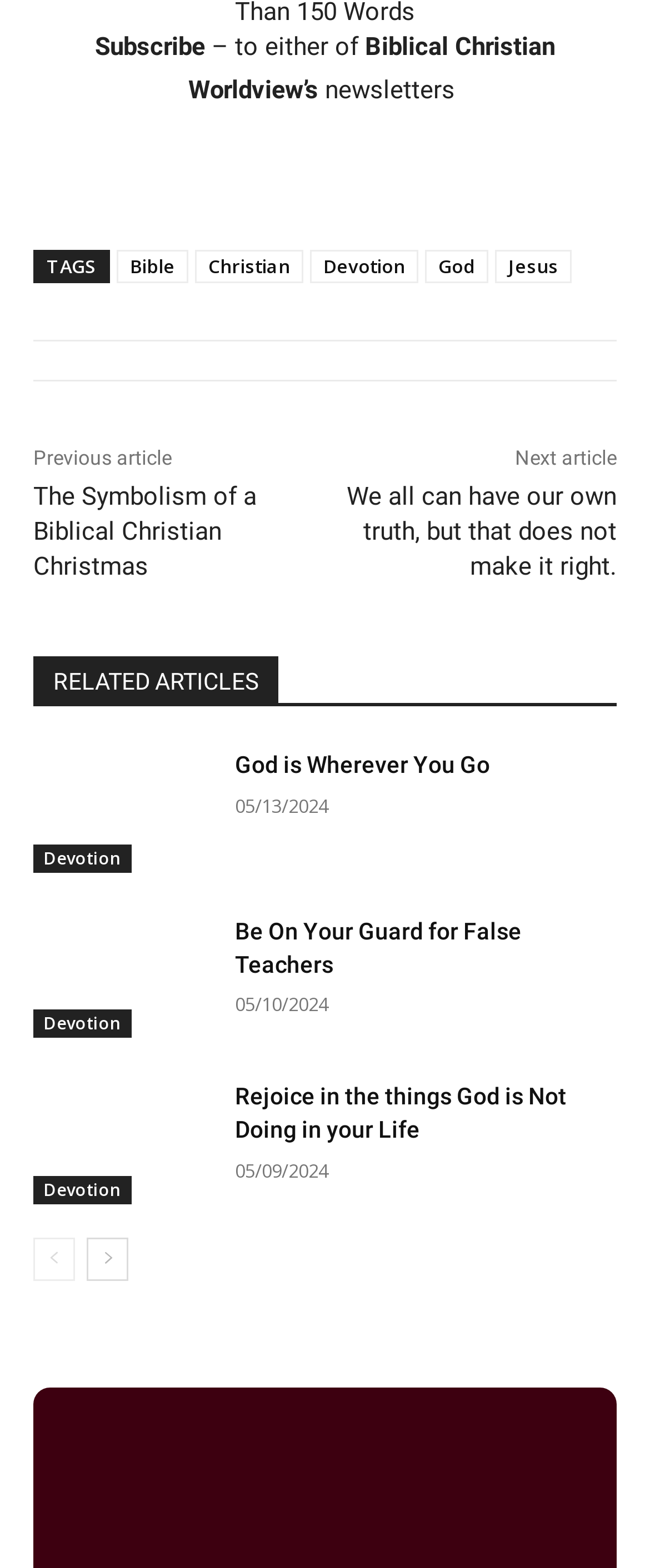Identify the bounding box coordinates of the region I need to click to complete this instruction: "Read the article about Biblical Christian Worldview".

[0.29, 0.02, 0.854, 0.067]